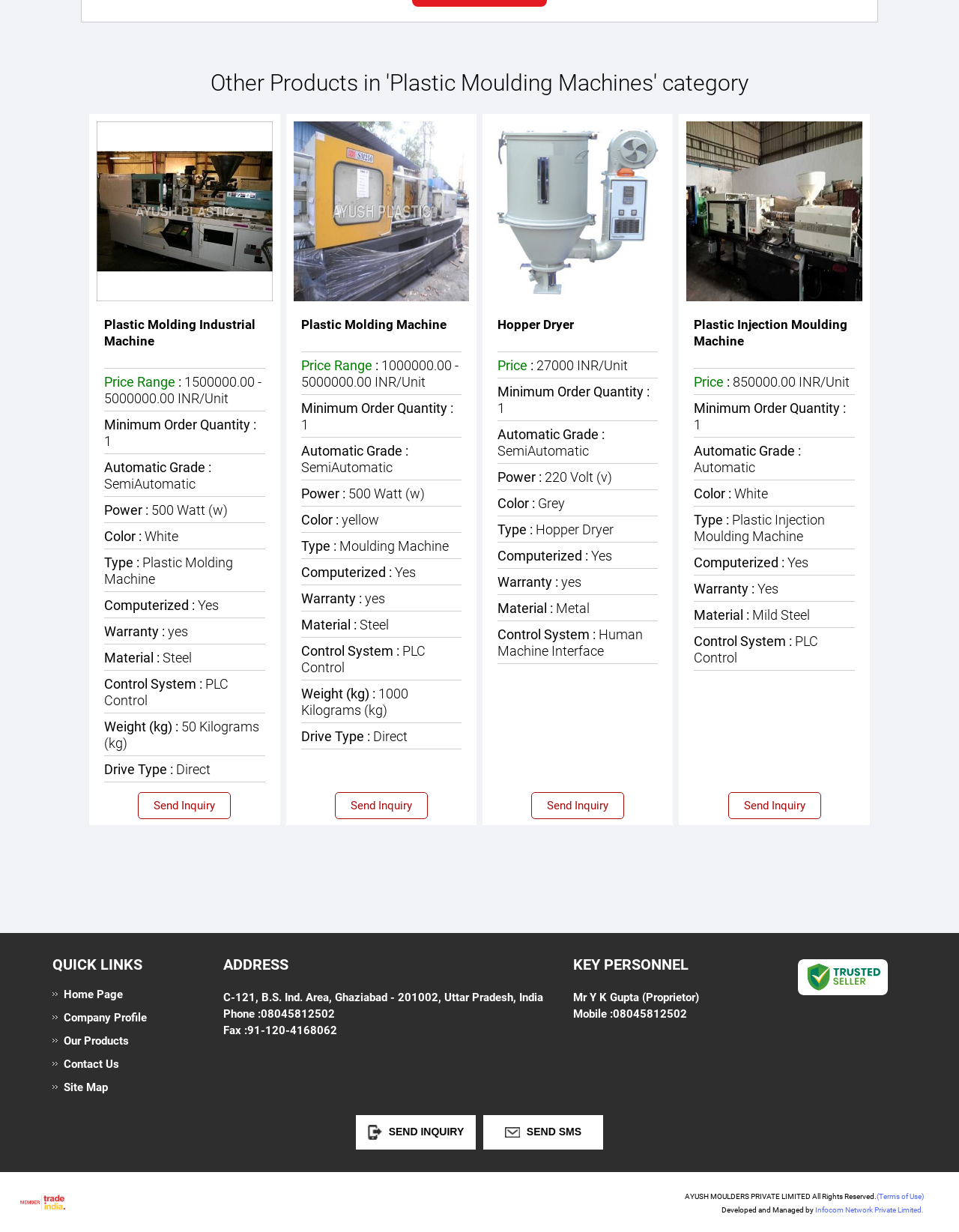Please identify the bounding box coordinates for the region that you need to click to follow this instruction: "Search for 'All topics'".

None